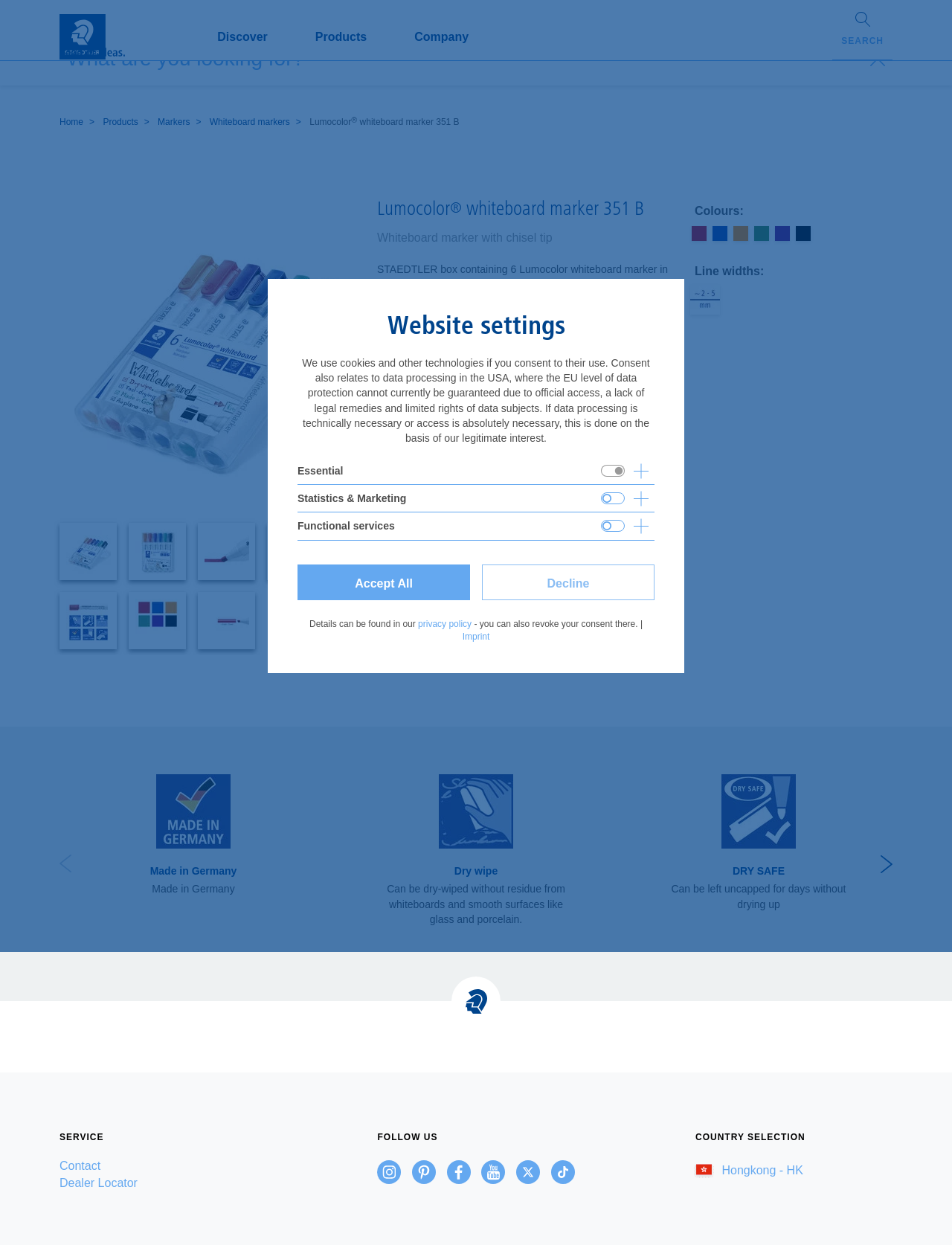Please identify the bounding box coordinates of the area that needs to be clicked to fulfill the following instruction: "Learn more about training portal solutions."

None